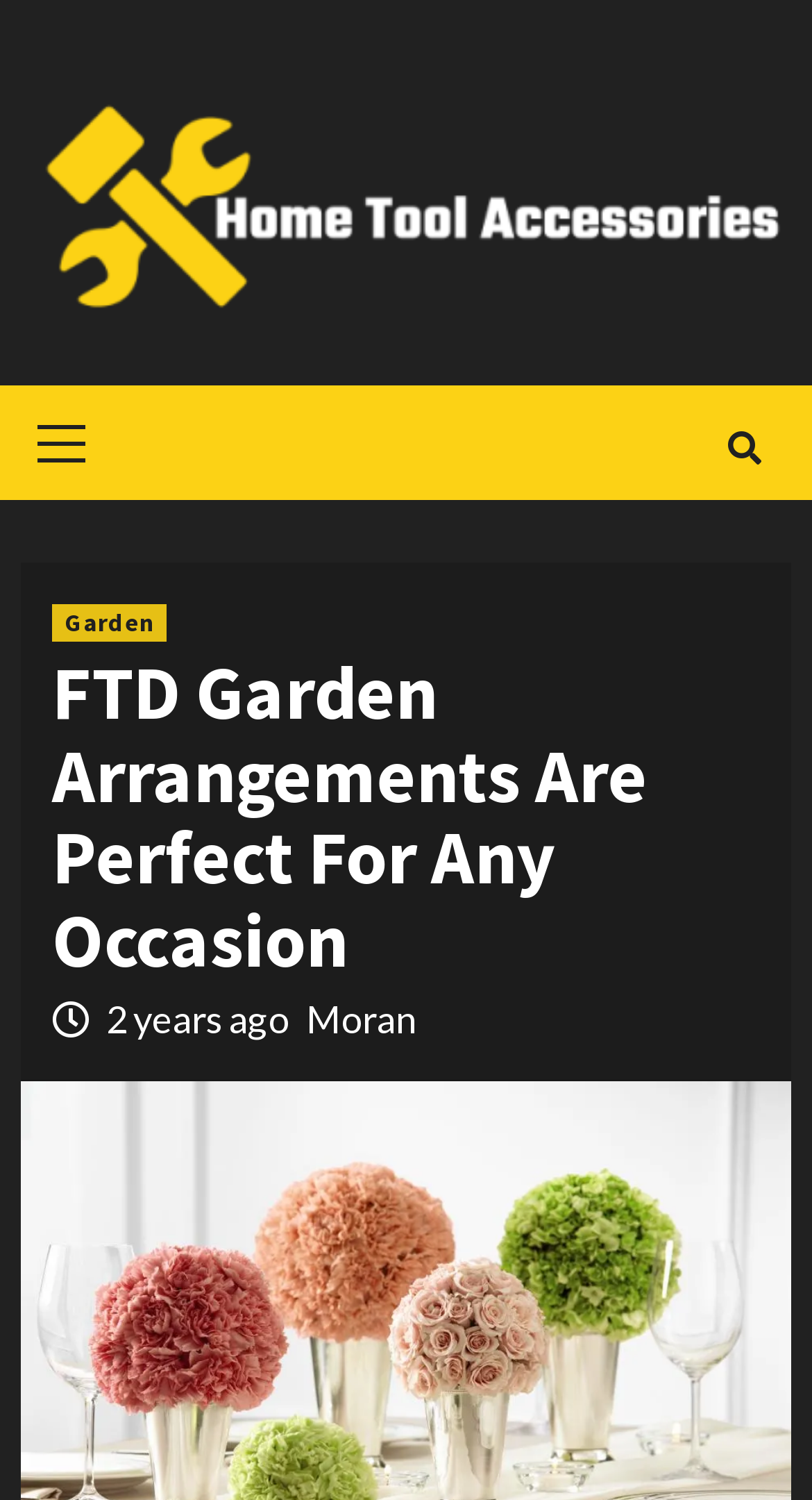Identify the bounding box of the UI component described as: "alt="Home Tool Accessories"".

[0.026, 0.042, 0.974, 0.214]